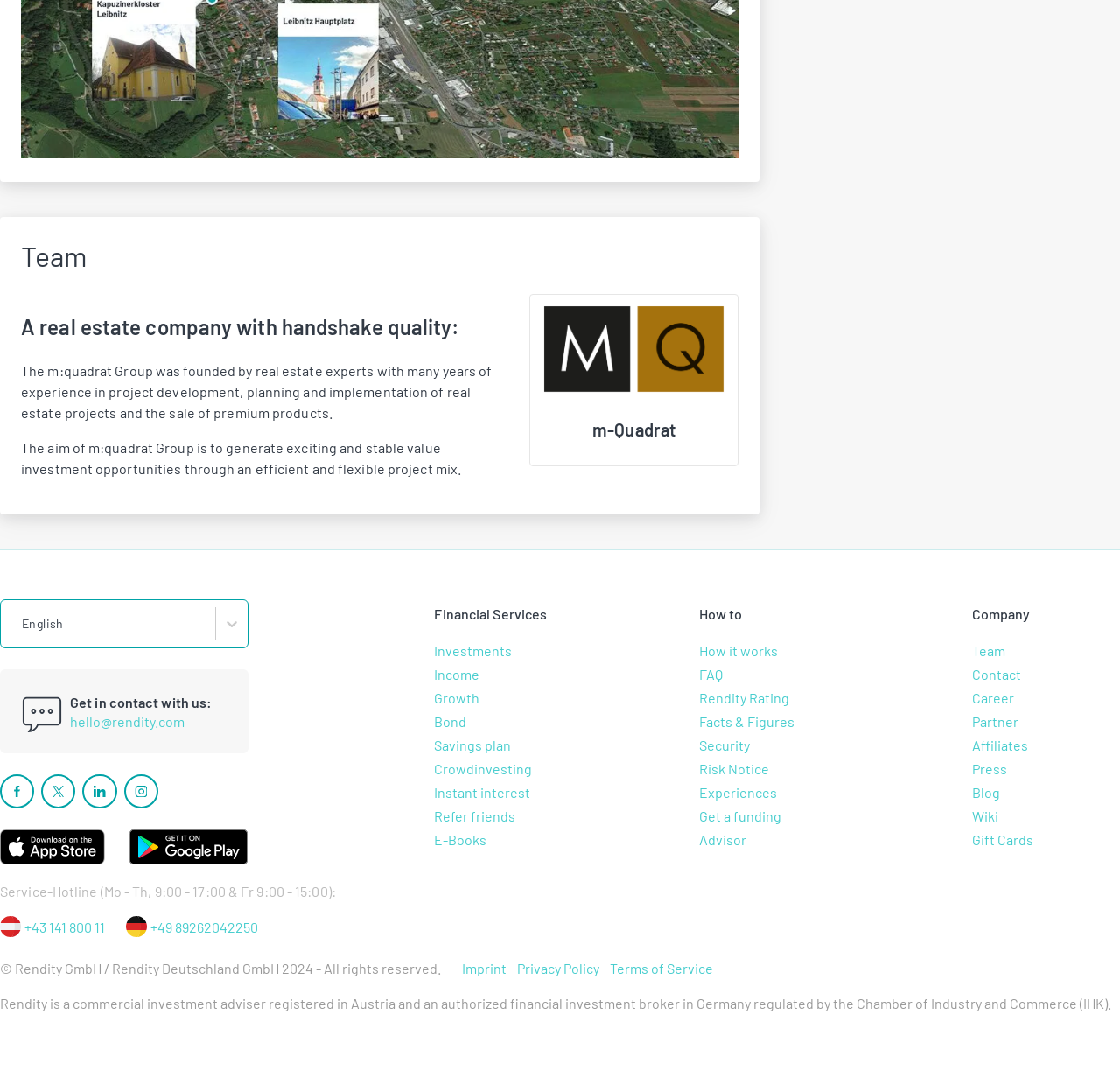Determine the bounding box coordinates of the section I need to click to execute the following instruction: "Click on FAQ". Provide the coordinates as four float numbers between 0 and 1, i.e., [left, top, right, bottom].

None